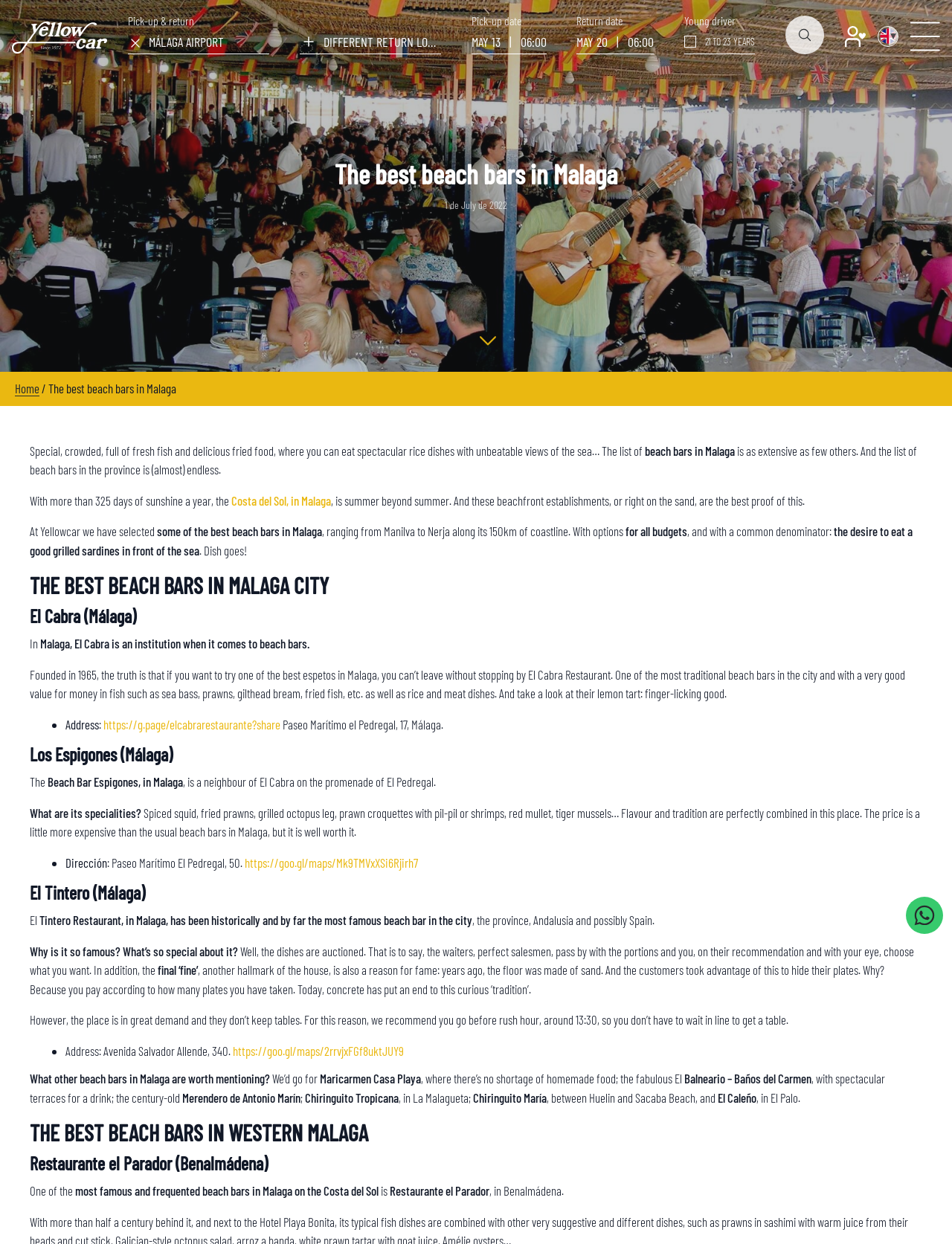Kindly determine the bounding box coordinates for the area that needs to be clicked to execute this instruction: "Click the 'MÁLAGA AIRPORT' button".

[0.134, 0.026, 0.283, 0.044]